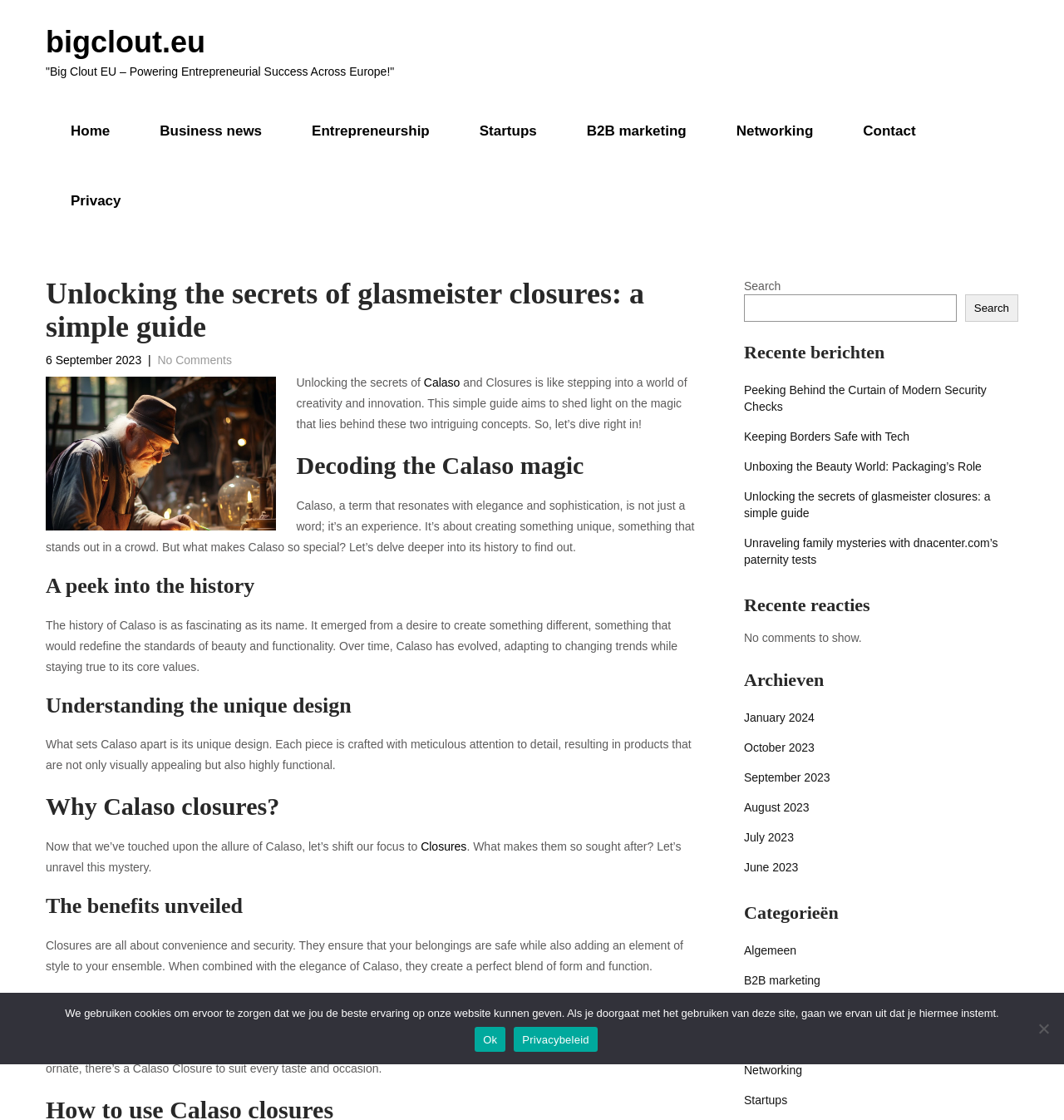Provide a brief response using a word or short phrase to this question:
What is the topic of the main article?

Glasmeister closures